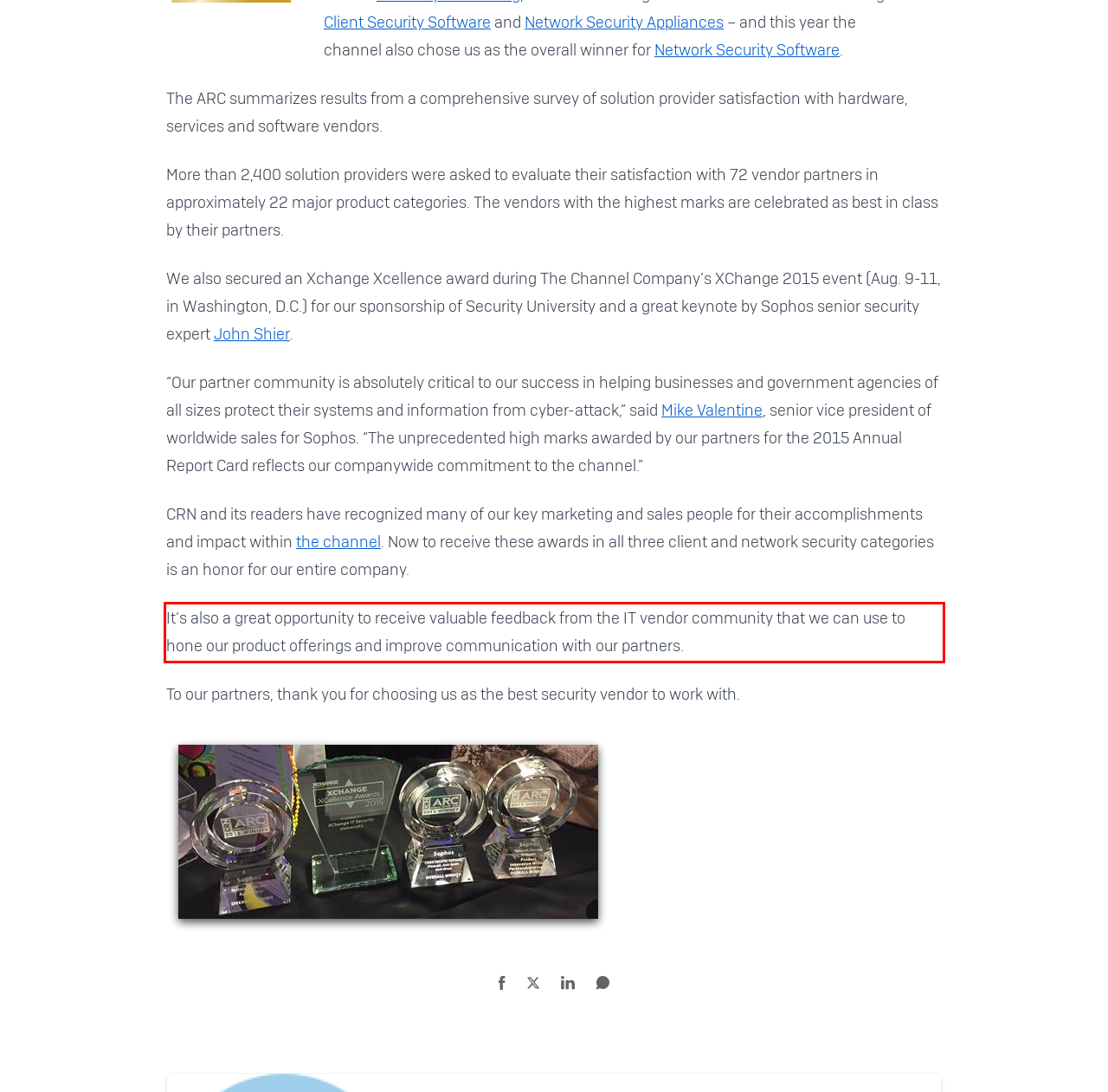Identify and transcribe the text content enclosed by the red bounding box in the given screenshot.

It’s also a great opportunity to receive valuable feedback from the IT vendor community that we can use to hone our product offerings and improve communication with our partners.